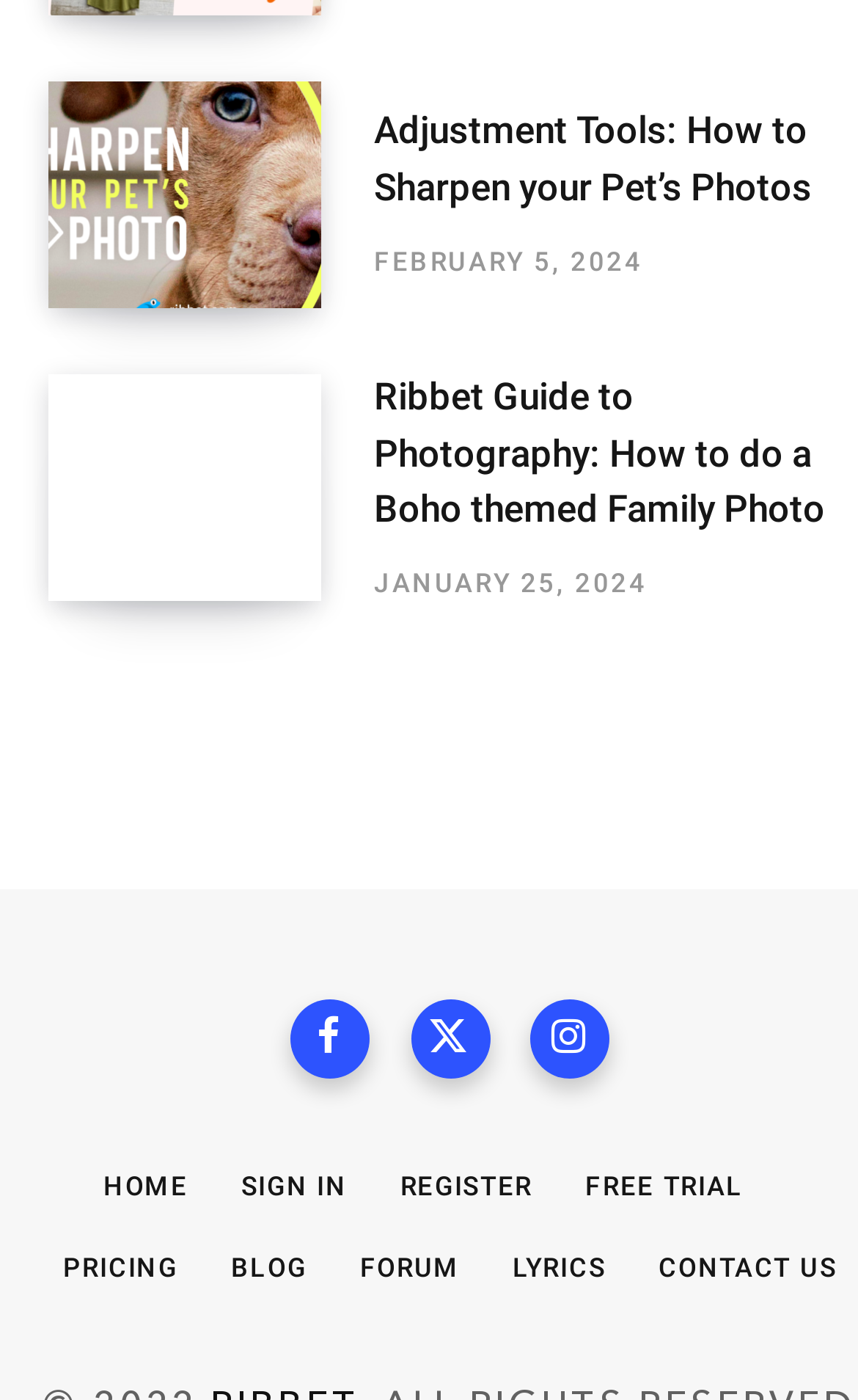Use a single word or phrase to respond to the question:
What is the topic of the first article?

Pet Photos